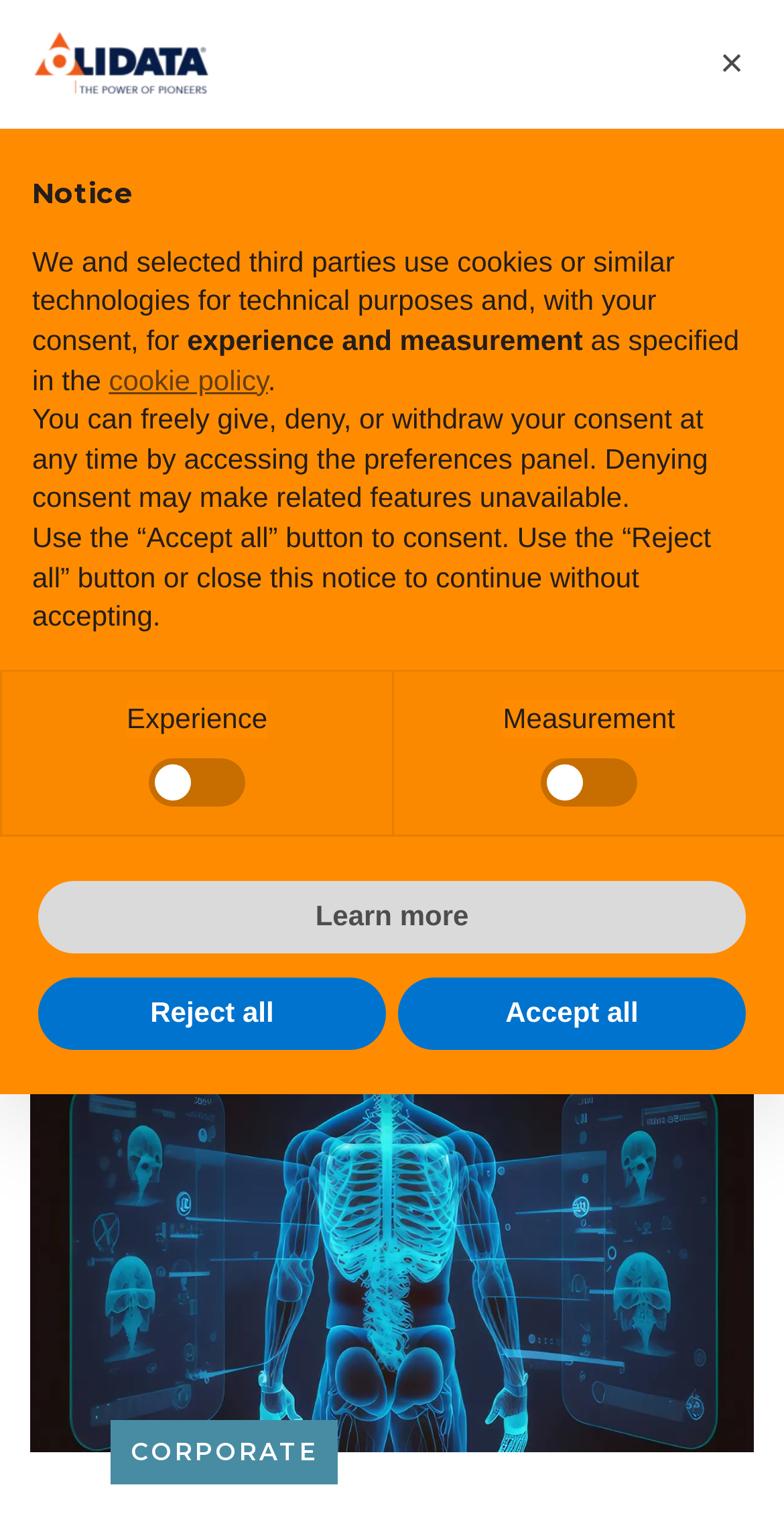Please locate the bounding box coordinates for the element that should be clicked to achieve the following instruction: "Switch to Italian language". Ensure the coordinates are given as four float numbers between 0 and 1, i.e., [left, top, right, bottom].

[0.736, 0.013, 0.823, 0.059]